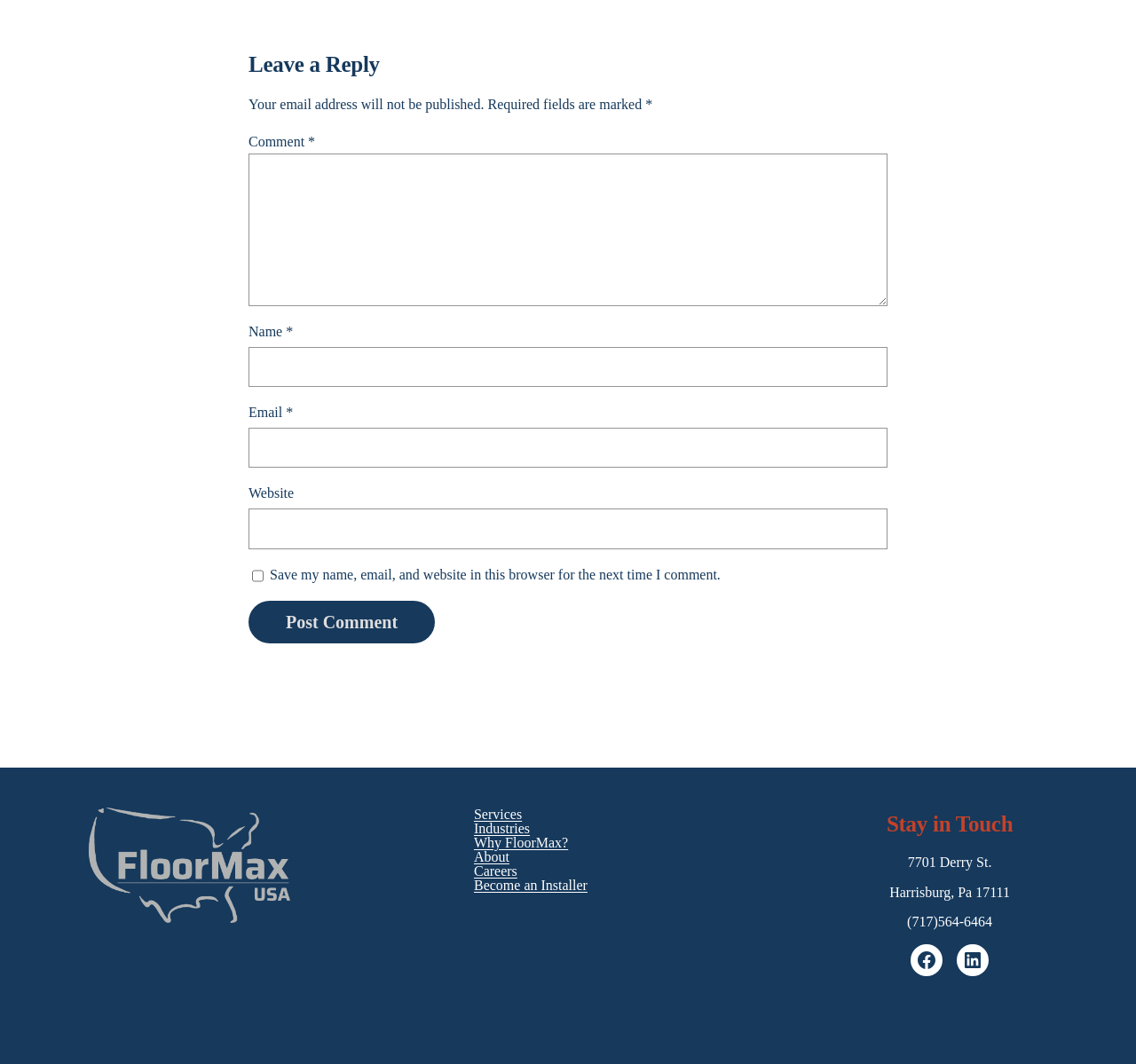Please find the bounding box coordinates of the element that you should click to achieve the following instruction: "Leave a comment". The coordinates should be presented as four float numbers between 0 and 1: [left, top, right, bottom].

[0.219, 0.145, 0.781, 0.287]